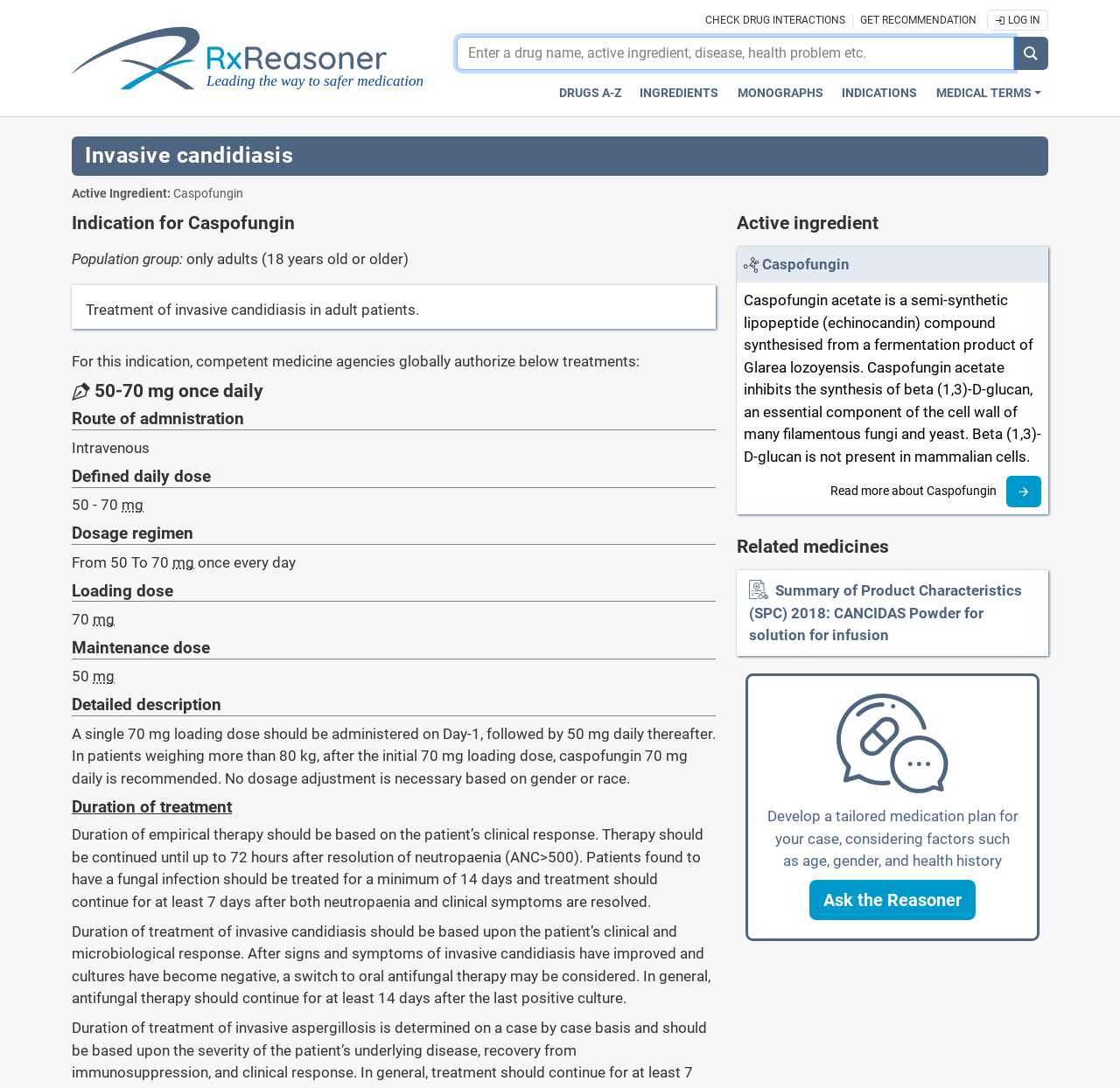Please identify the bounding box coordinates of the area that needs to be clicked to fulfill the following instruction: "Enter a drug name in the search box."

[0.408, 0.034, 0.905, 0.064]